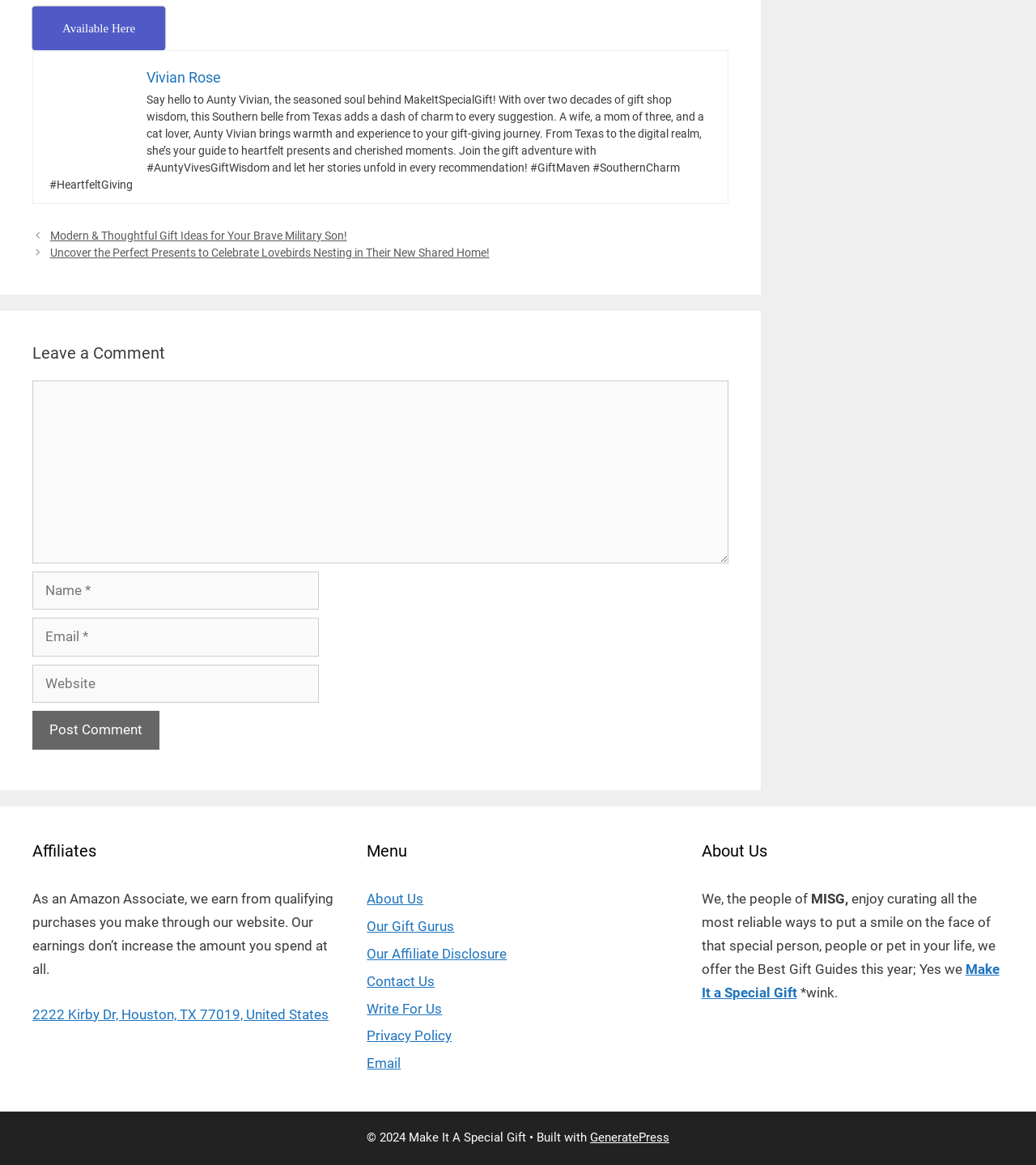Please provide the bounding box coordinates for the UI element as described: "Write For Us". The coordinates must be four floats between 0 and 1, represented as [left, top, right, bottom].

[0.354, 0.859, 0.427, 0.872]